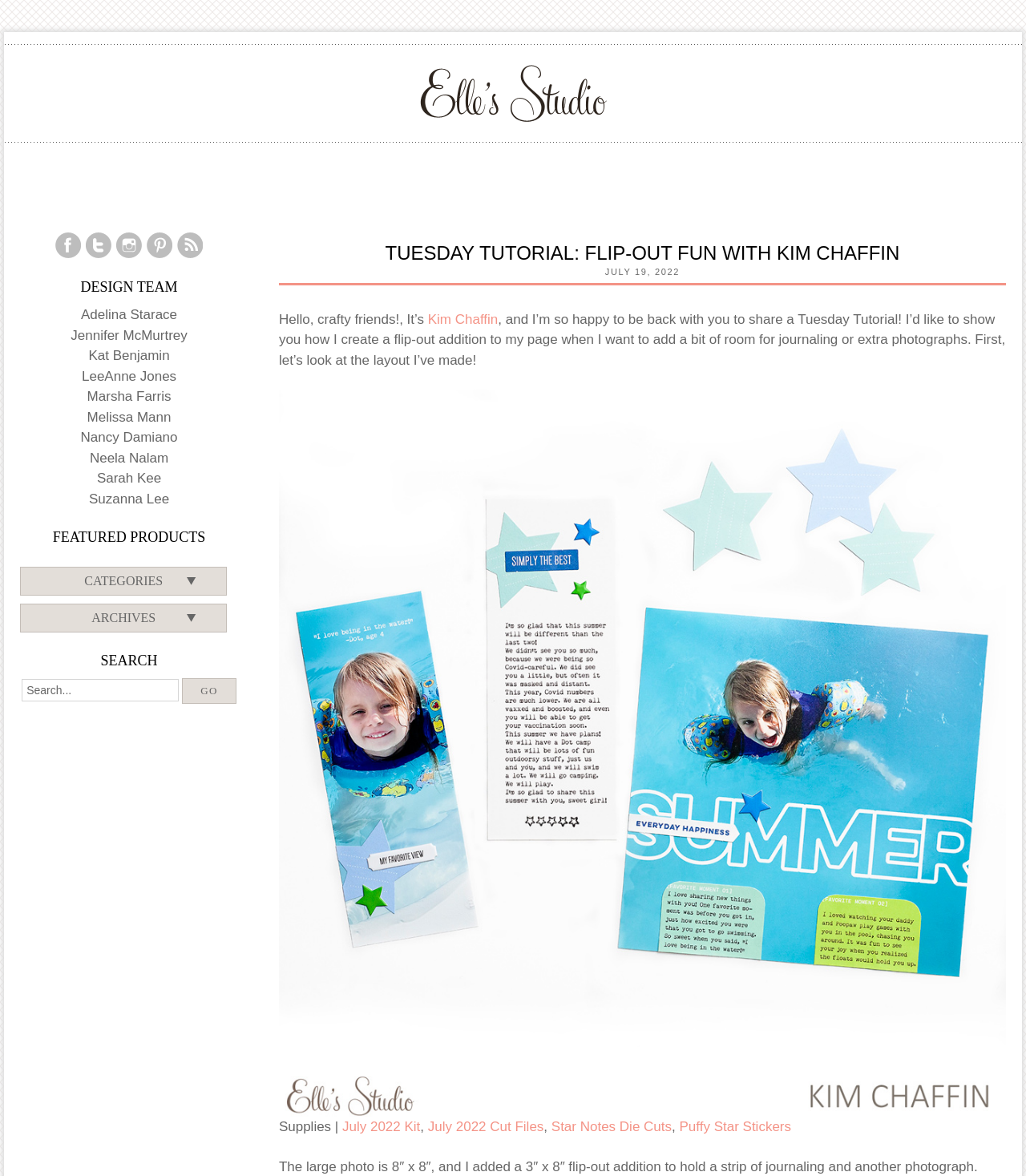What is the purpose of the flip-out addition?
Using the image, elaborate on the answer with as much detail as possible.

I found the purpose of the flip-out addition by looking at the StaticText element with the text 'The large photo is 8″ x 8″, and I added a 3″ x 8″ flip-out addition to hold a strip of journaling and another photograph.' which is a child of the Root Element.